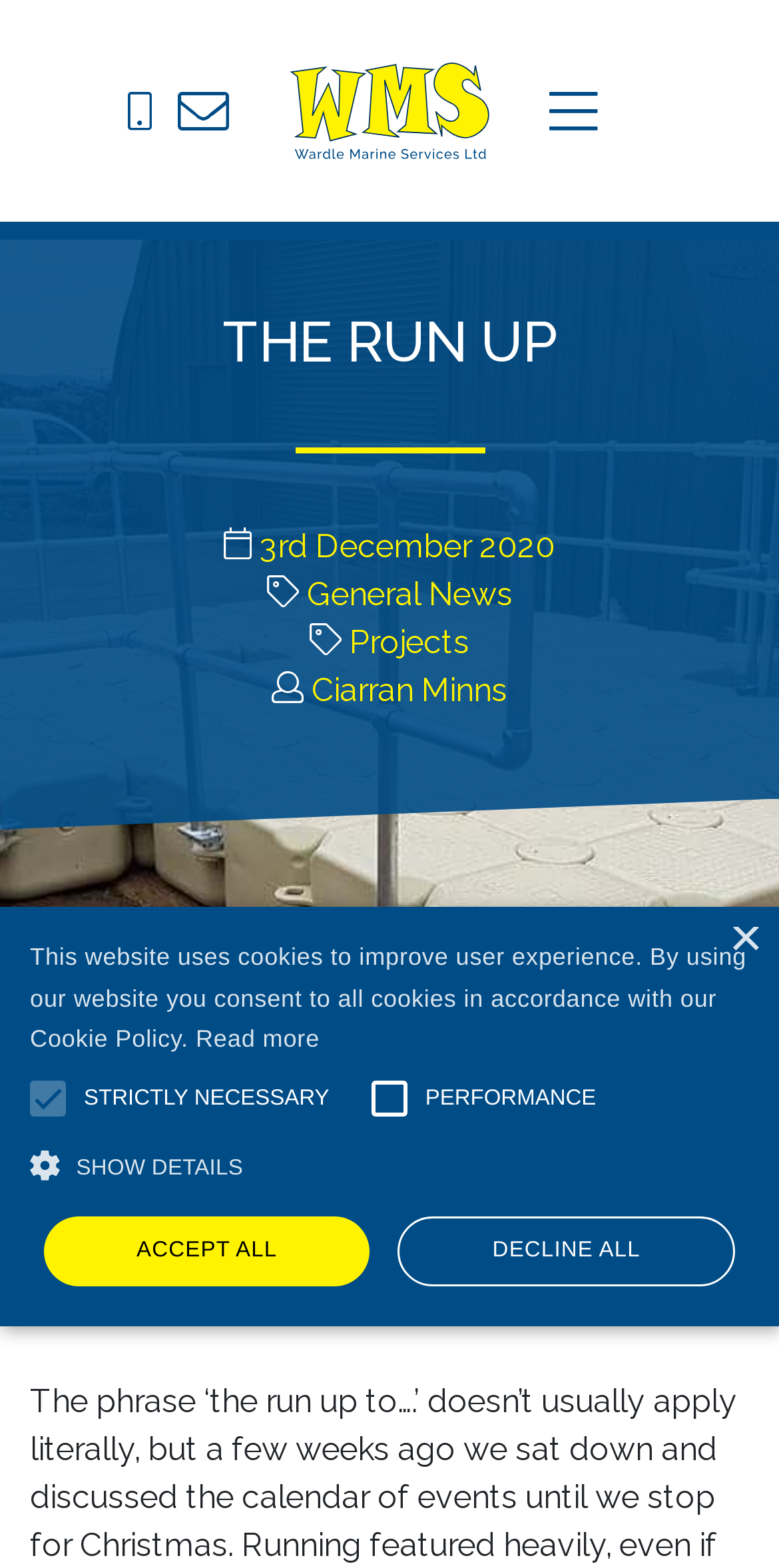Provide a thorough and detailed response to the question by examining the image: 
What is the logo of Wardle Marine Services?

The logo of Wardle Marine Services is located at the top left corner of the webpage, with a bounding box coordinate of [0.041, 0.057, 0.459, 0.081]. It is an image element with the description 'Wardle Marine Services LTD Logo'.